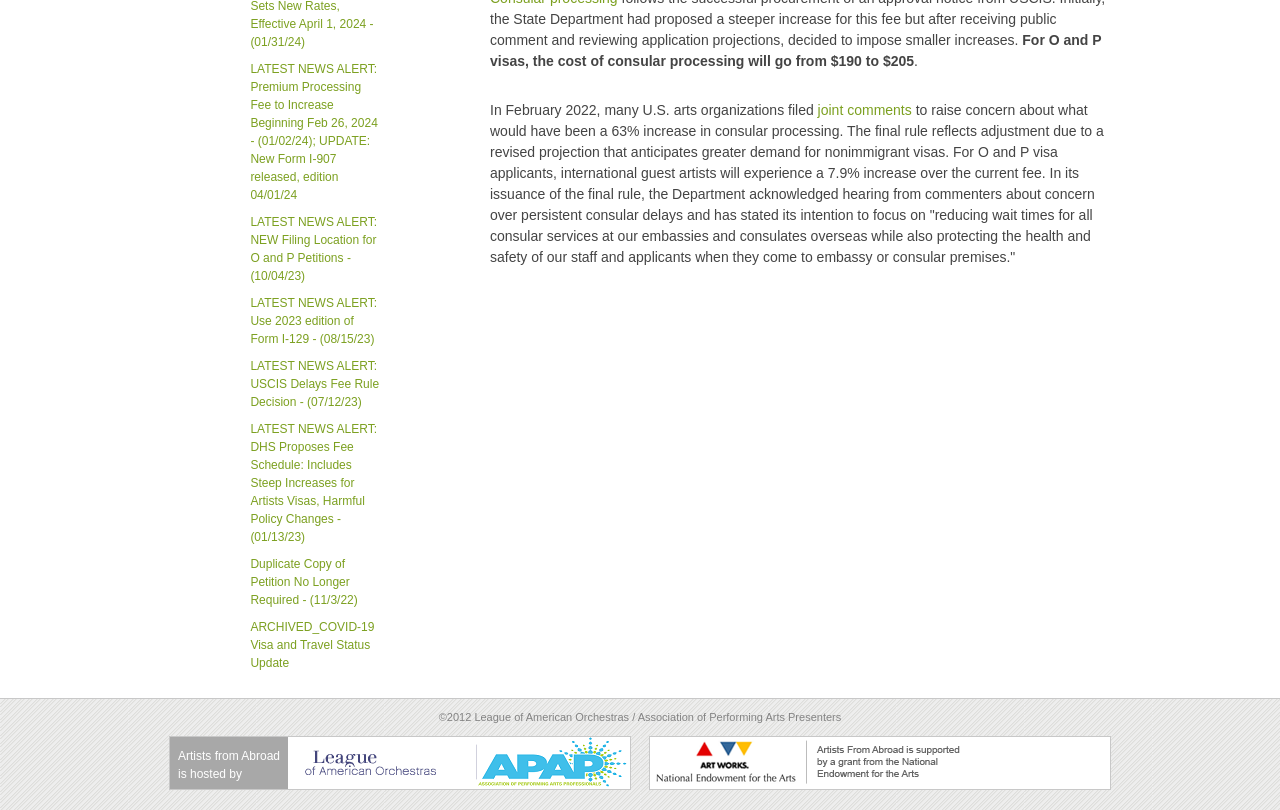Extract the bounding box coordinates for the UI element described as: "Management Simulation".

None